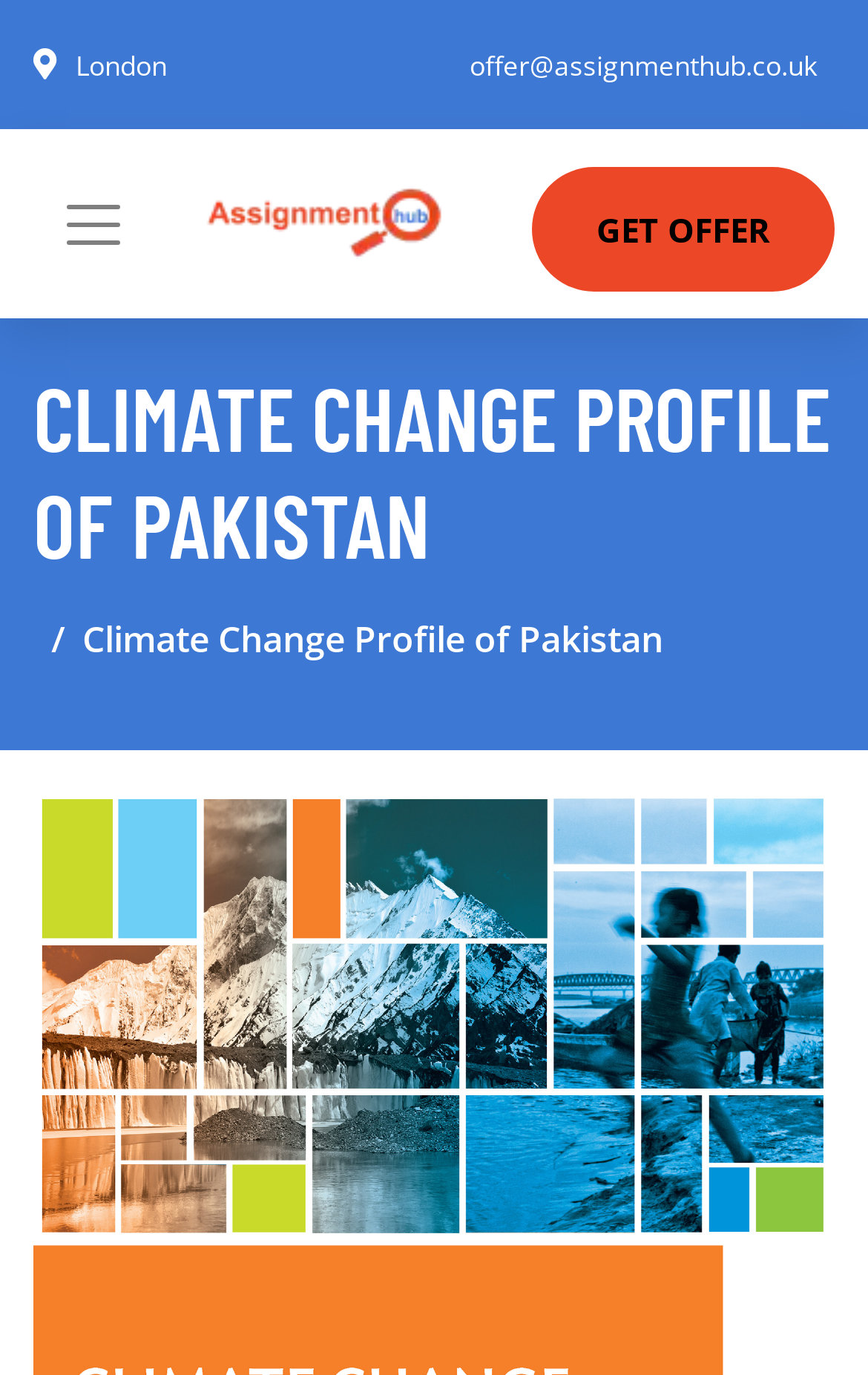Can you identify and provide the main heading of the webpage?

CLIMATE CHANGE PROFILE OF PAKISTAN